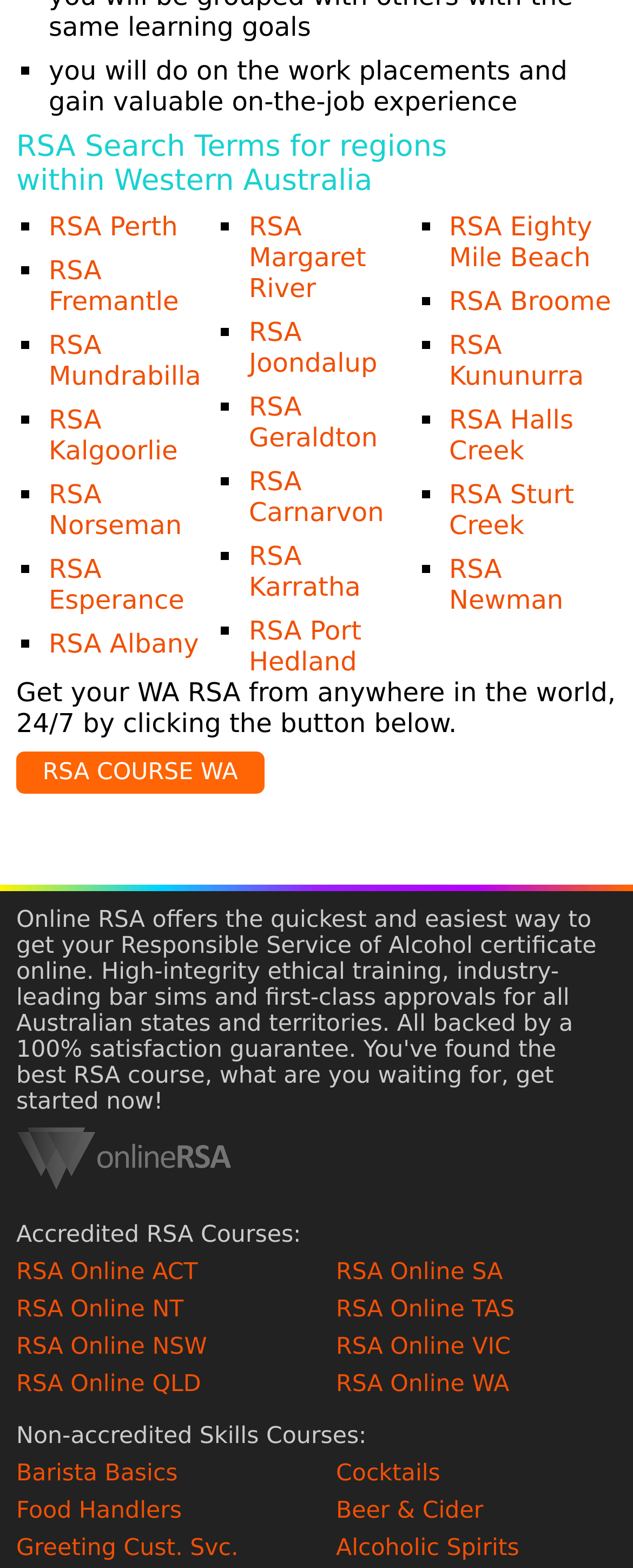Please pinpoint the bounding box coordinates for the region I should click to adhere to this instruction: "Click RSA Online WA".

[0.531, 0.875, 0.805, 0.892]